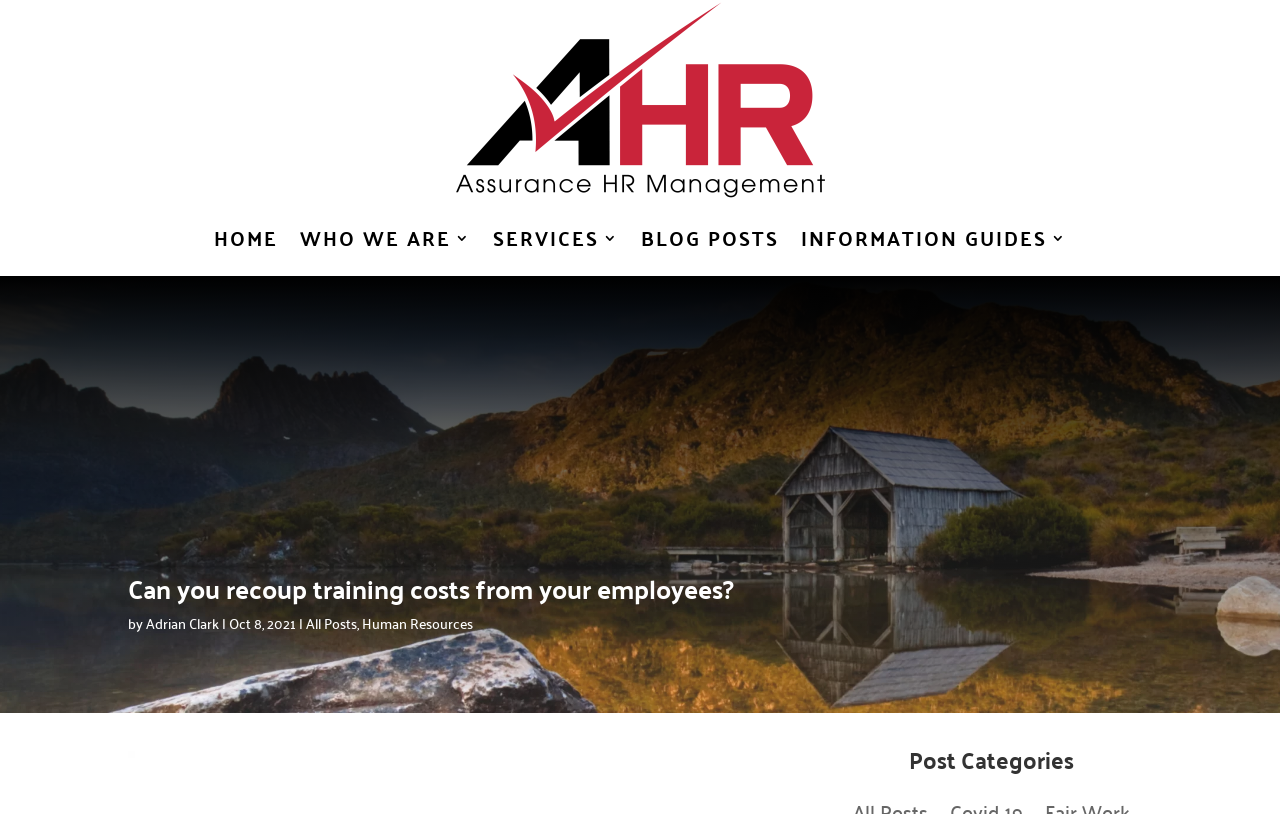Given the description of the UI element: "WHO WE ARE", predict the bounding box coordinates in the form of [left, top, right, bottom], with each value being a float between 0 and 1.

[0.234, 0.246, 0.368, 0.339]